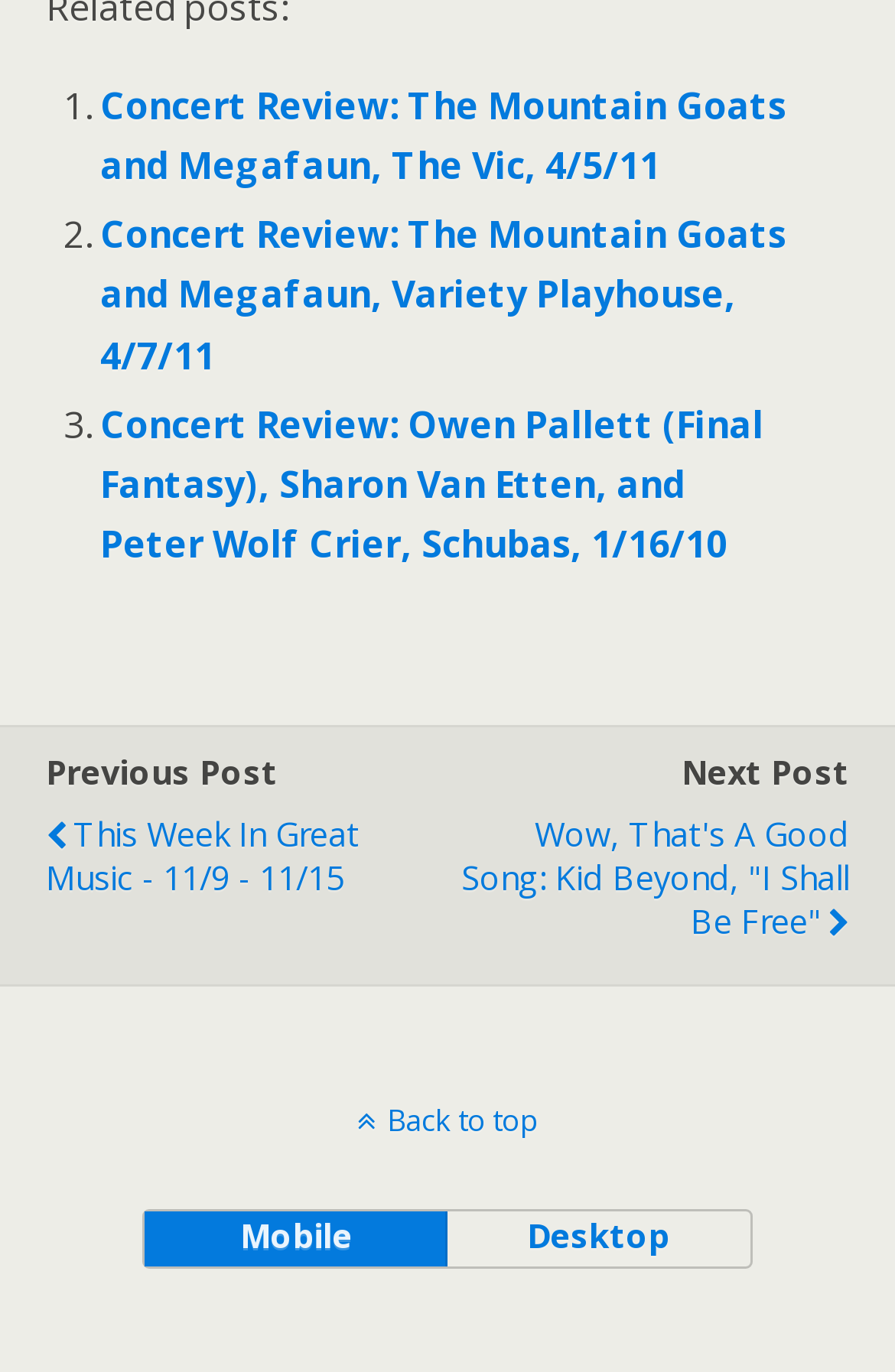How many buttons are there for switching layout?
Please provide a comprehensive answer based on the contents of the image.

I found two buttons, 'Mobile' and 'Desktop', which are likely used to switch the layout of the webpage between mobile and desktop modes.